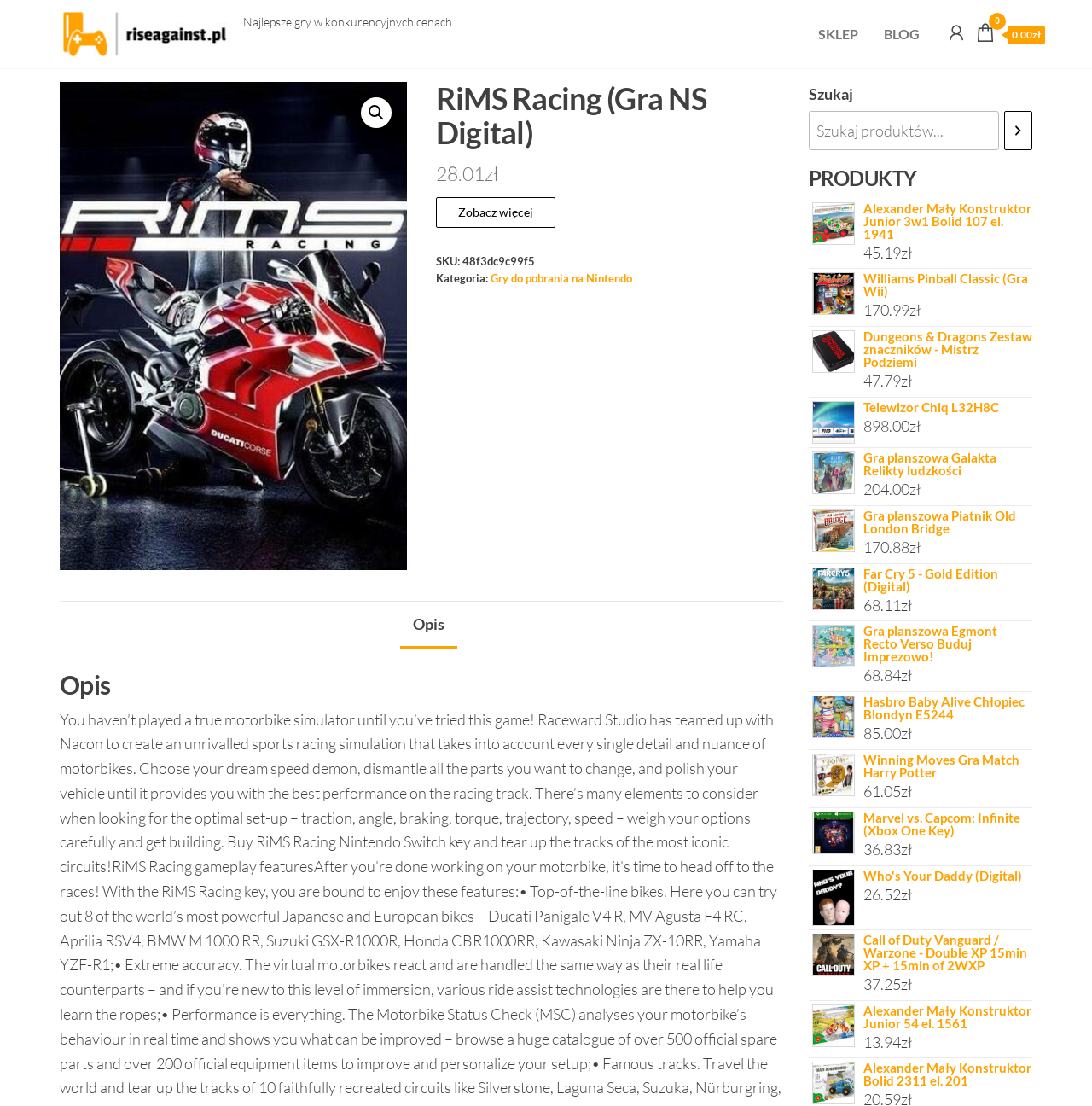Locate the bounding box coordinates of the area that needs to be clicked to fulfill the following instruction: "Click the 'SKLEP' link". The coordinates should be in the format of four float numbers between 0 and 1, namely [left, top, right, bottom].

[0.738, 0.012, 0.798, 0.05]